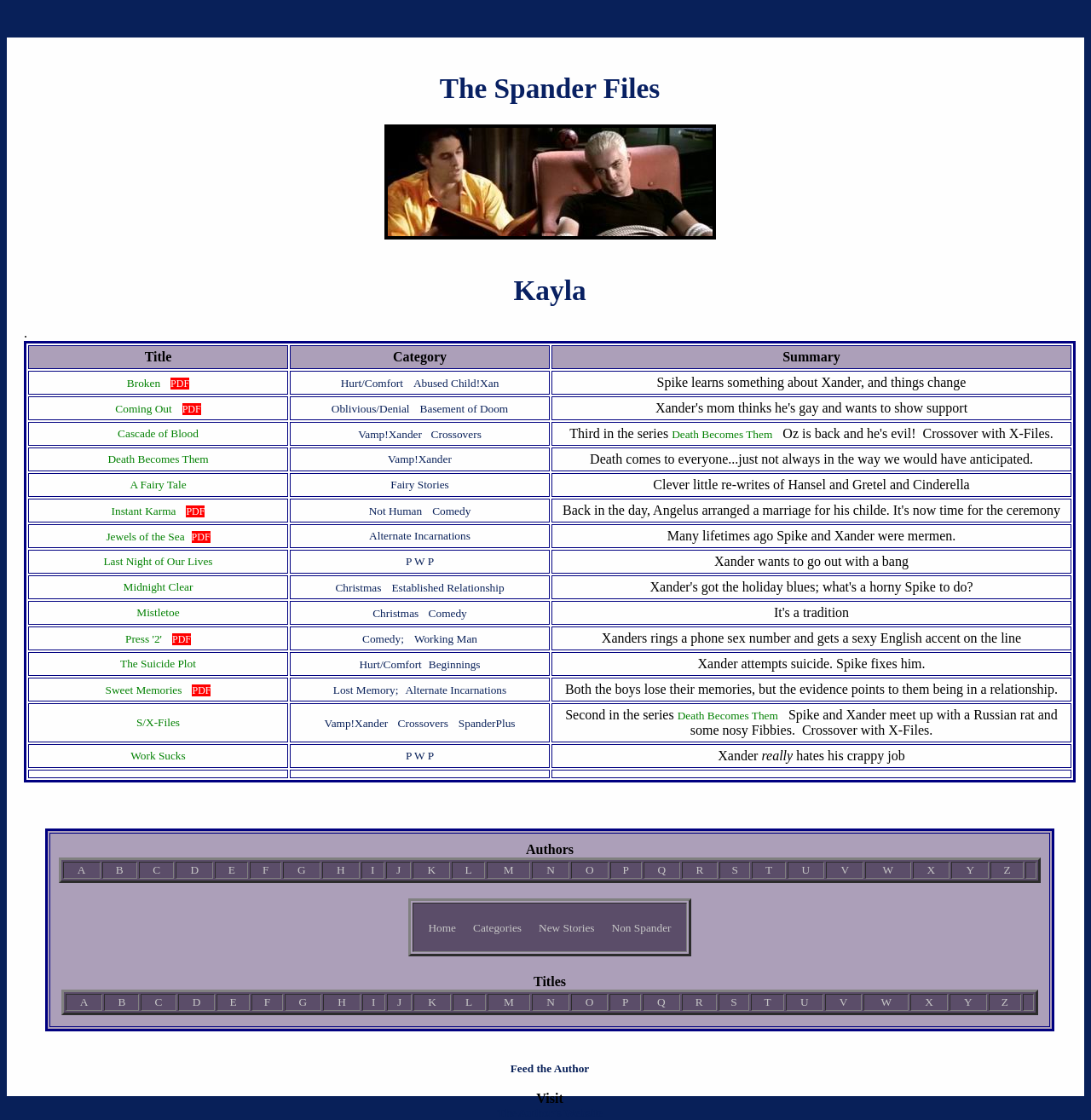What format are some of the stories available in?
Please provide a full and detailed response to the question.

Some of the stories on the webpage have links labeled 'PDF', indicating that they are available for download in Portable Document Format.